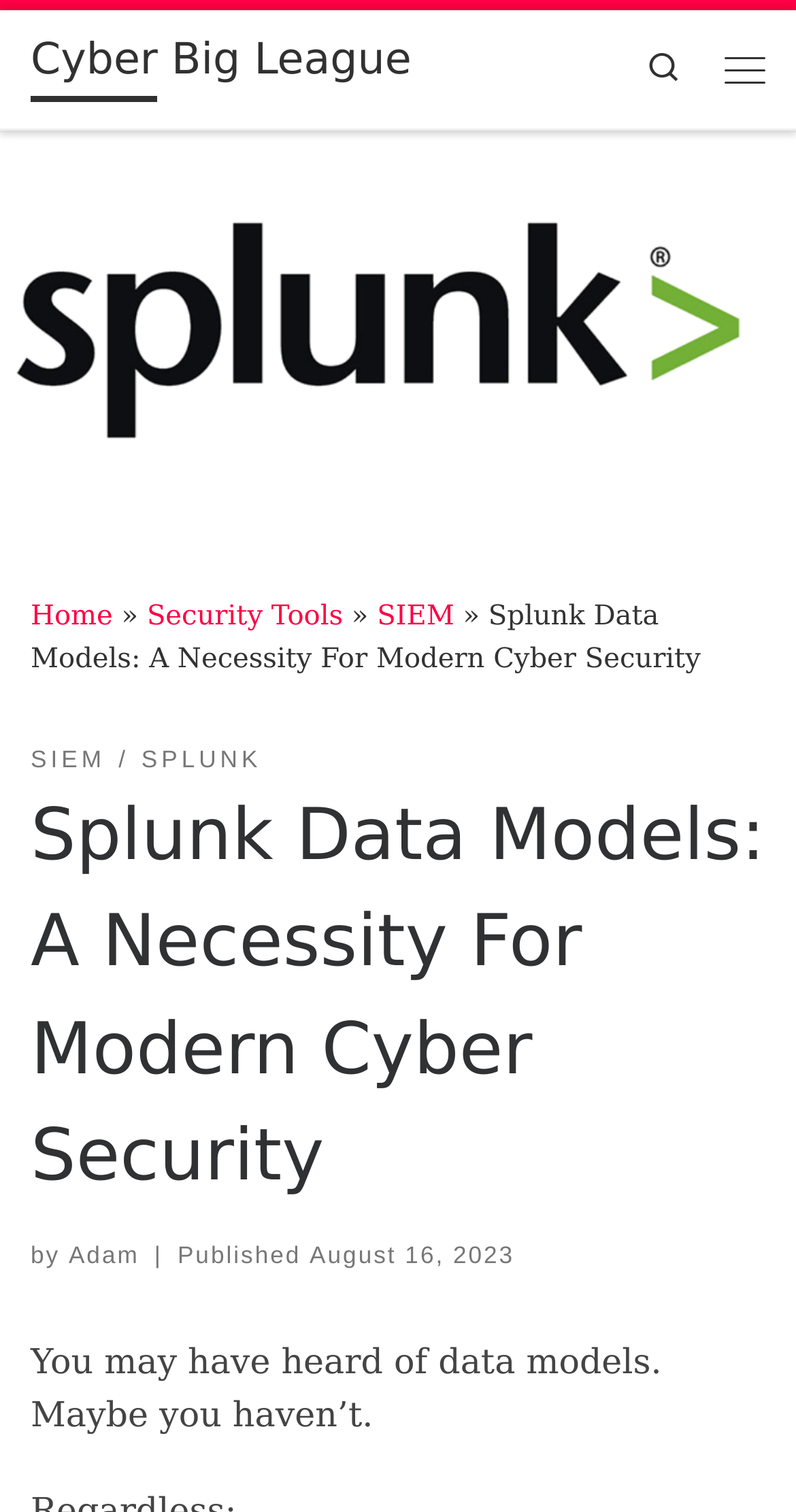When was the article published?
Please answer using one word or phrase, based on the screenshot.

August 16, 2023